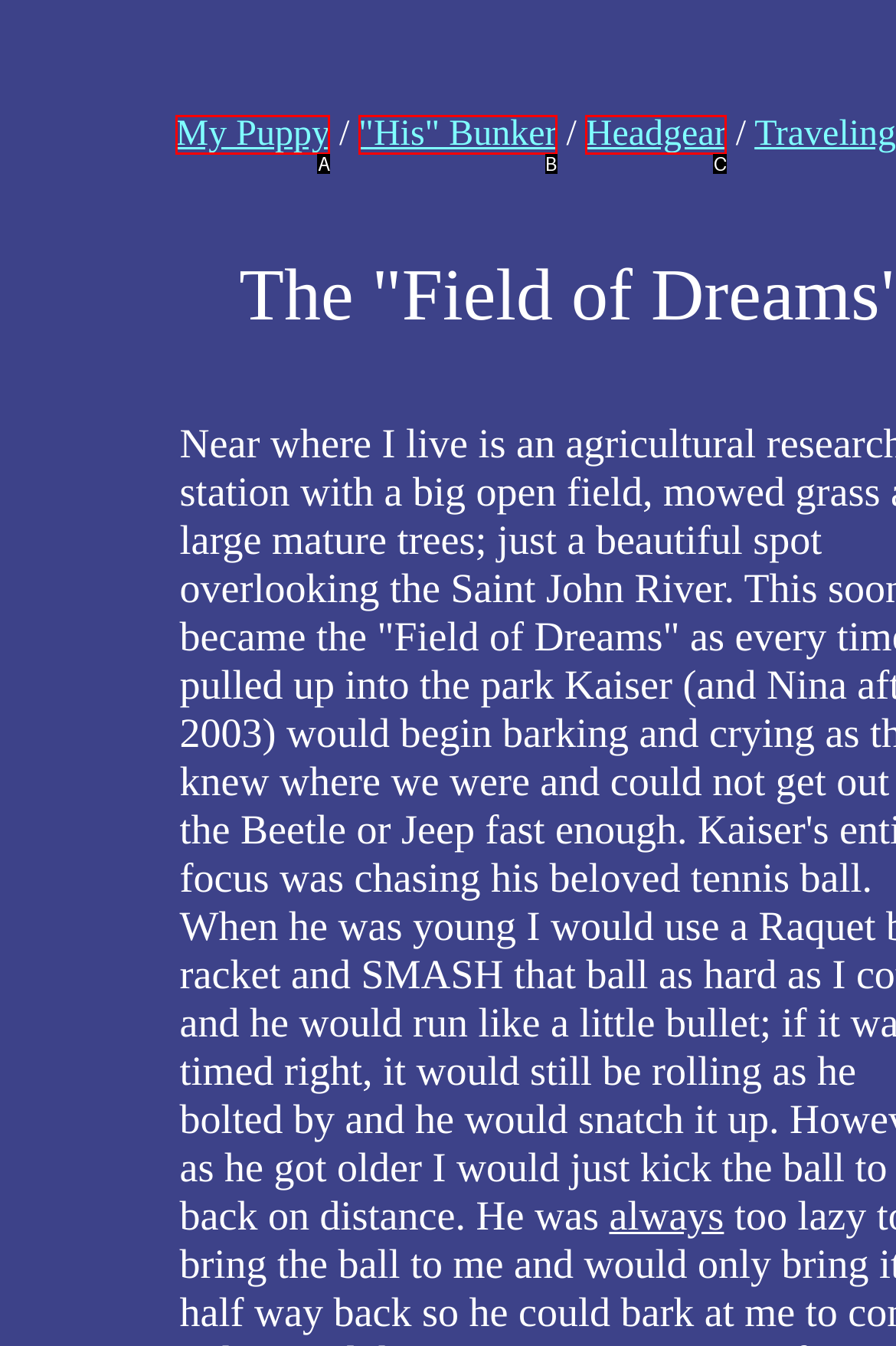Select the option that matches the description: Headgear. Answer with the letter of the correct option directly.

C